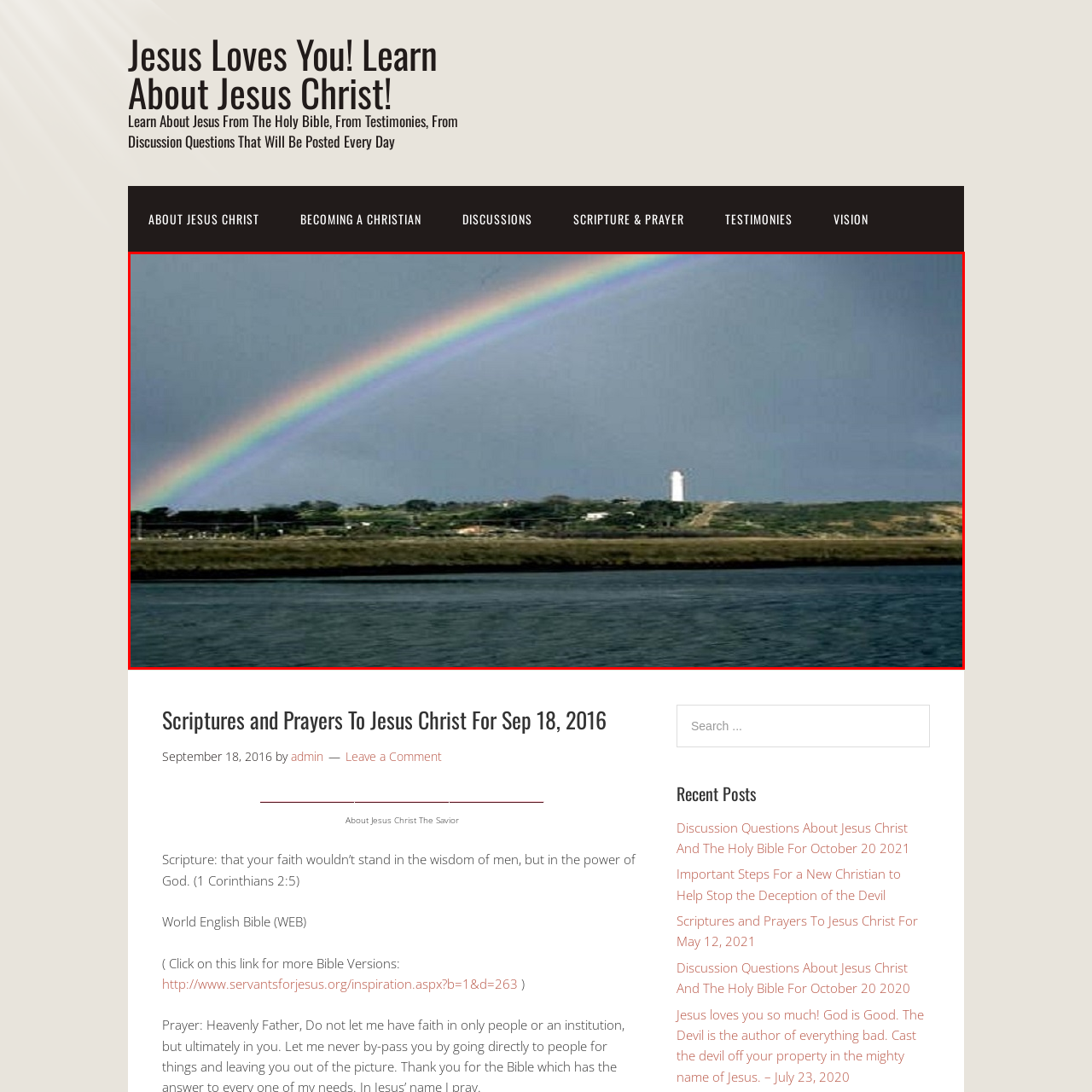Thoroughly describe the scene captured inside the red-bordered image.

In this serene landscape, a vibrant rainbow arcs gracefully across a moody sky, casting a spectrum of colors against a backdrop of distant hills. Below the rainbow, a tranquil body of water reflects the brilliance above, enhancing the peaceful ambiance of the scene. On the horizon, a white lighthouse stands tall, symbolizing guidance and hope amidst nature's beauty. Surrounding the lighthouse, a patchwork of greenery and a few scattered structures can be seen, suggesting a blend of natural and human presence. This image captures a moment of natural wonder, embodying themes of serenity, hope, and inspiration, resonating with the spirit of exploration and faith often associated with reflections on spirituality and divine guidance.